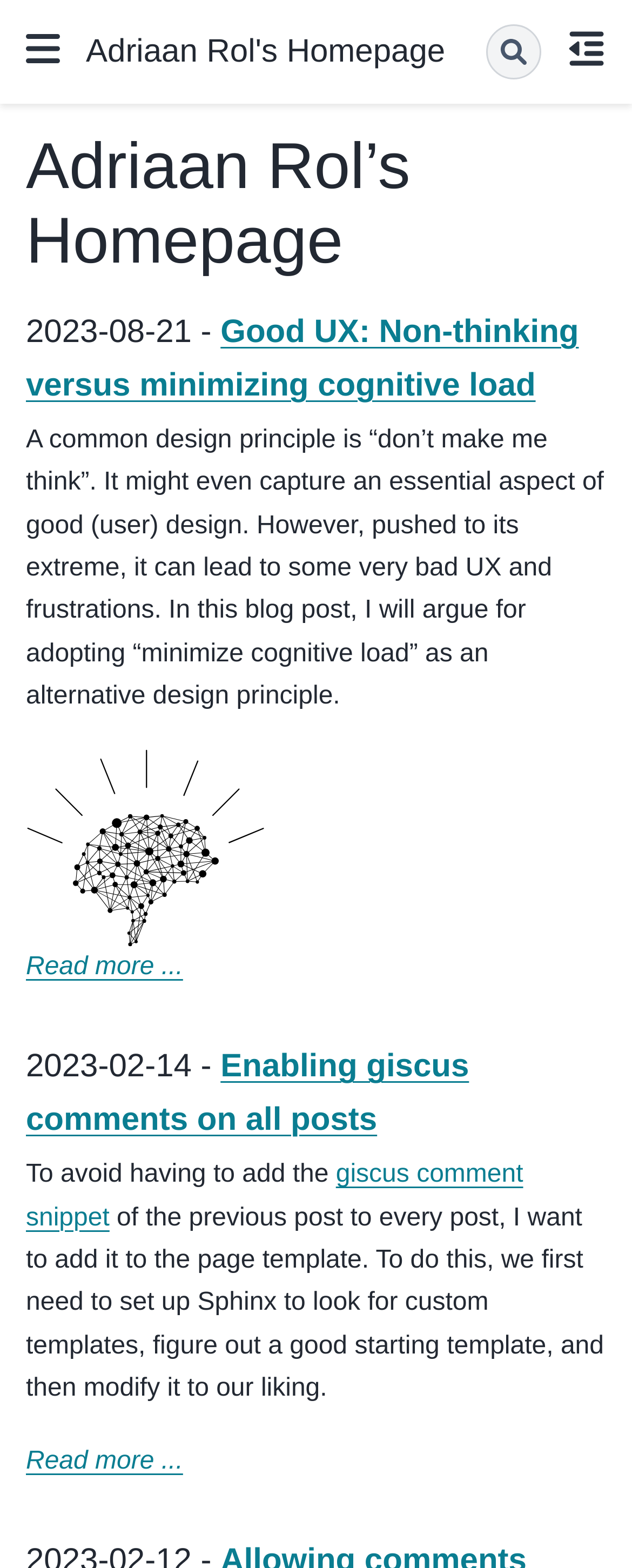Determine the bounding box coordinates for the area that needs to be clicked to fulfill this task: "read more about good UX". The coordinates must be given as four float numbers between 0 and 1, i.e., [left, top, right, bottom].

[0.041, 0.608, 0.29, 0.625]